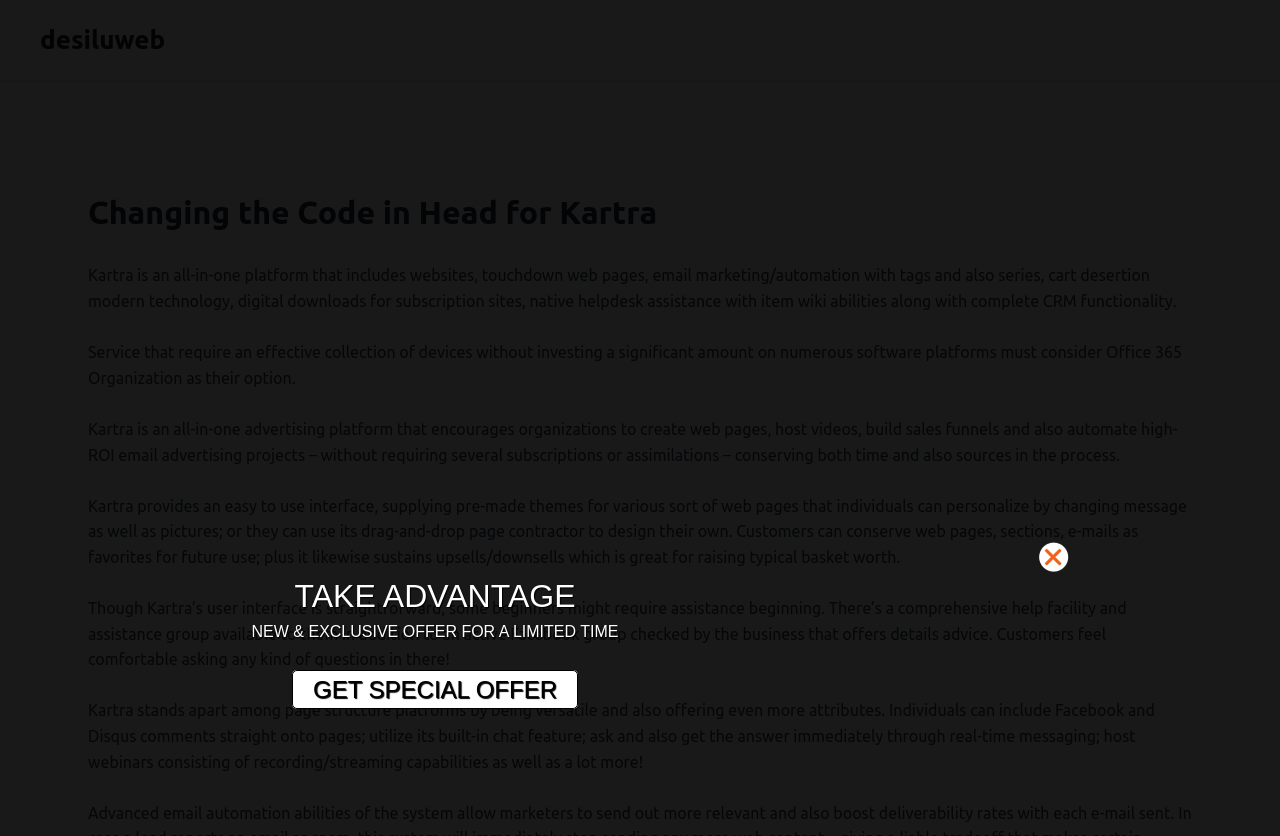Carefully examine the image and provide an in-depth answer to the question: Can users add comments to pages in Kartra?

According to the webpage, Kartra stands out among page construction platforms by being versatile and offering more features, including the ability to add Facebook and Disqus comments directly onto pages.